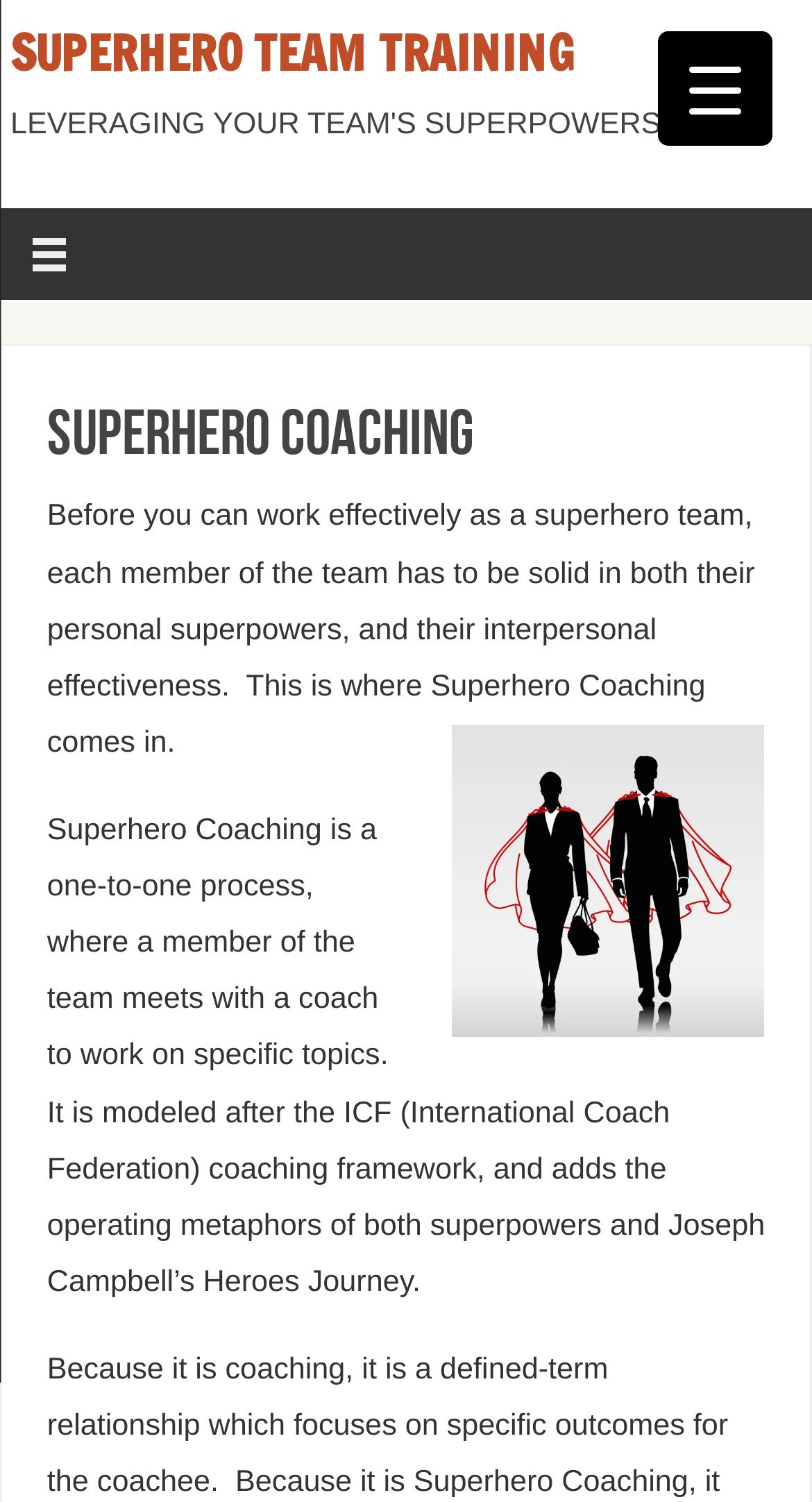Produce an extensive caption that describes everything on the webpage.

The webpage is about Superhero Coaching and Team Training. At the top left, there is a link "SUPERHERO TEAM TRAINING" followed by a link with an icon. Below these links, there is a heading "Superhero Coaching" that spans most of the width of the page. 

Under the heading, there is a paragraph of text that explains the importance of personal superpowers and interpersonal effectiveness for a superhero team, and how Superhero Coaching can help. To the right of this text, there is an image of business heroes. 

Below the paragraph, there is another block of text that describes the Superhero Coaching process, which involves one-to-one meetings with a coach to work on specific topics, and is modeled after the ICF coaching framework. 

At the top right, there is a button labeled "Menu Trigger" that controls a menu container.